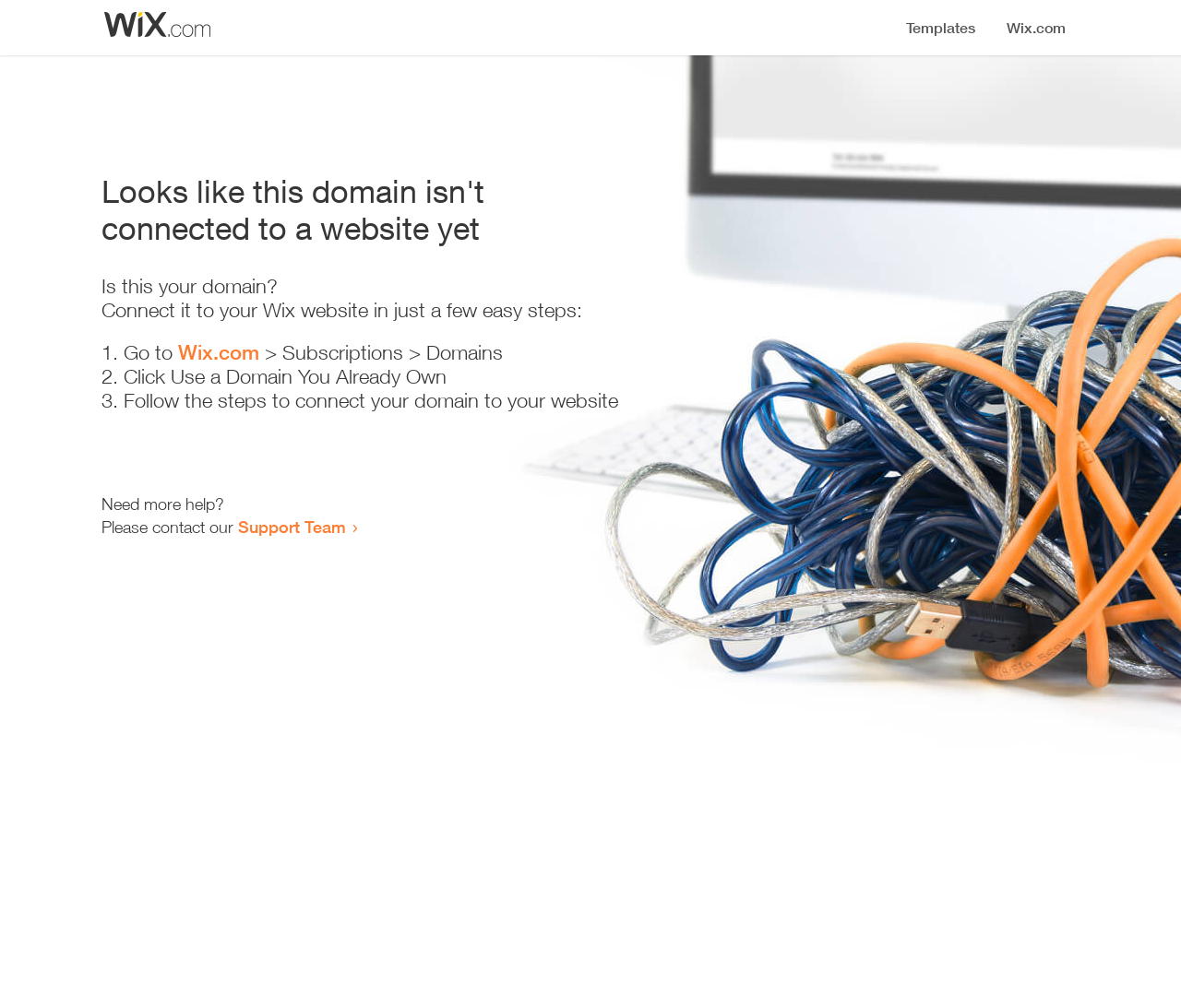How many steps are required to connect a domain to a Wix website?
Based on the image, give a one-word or short phrase answer.

Three